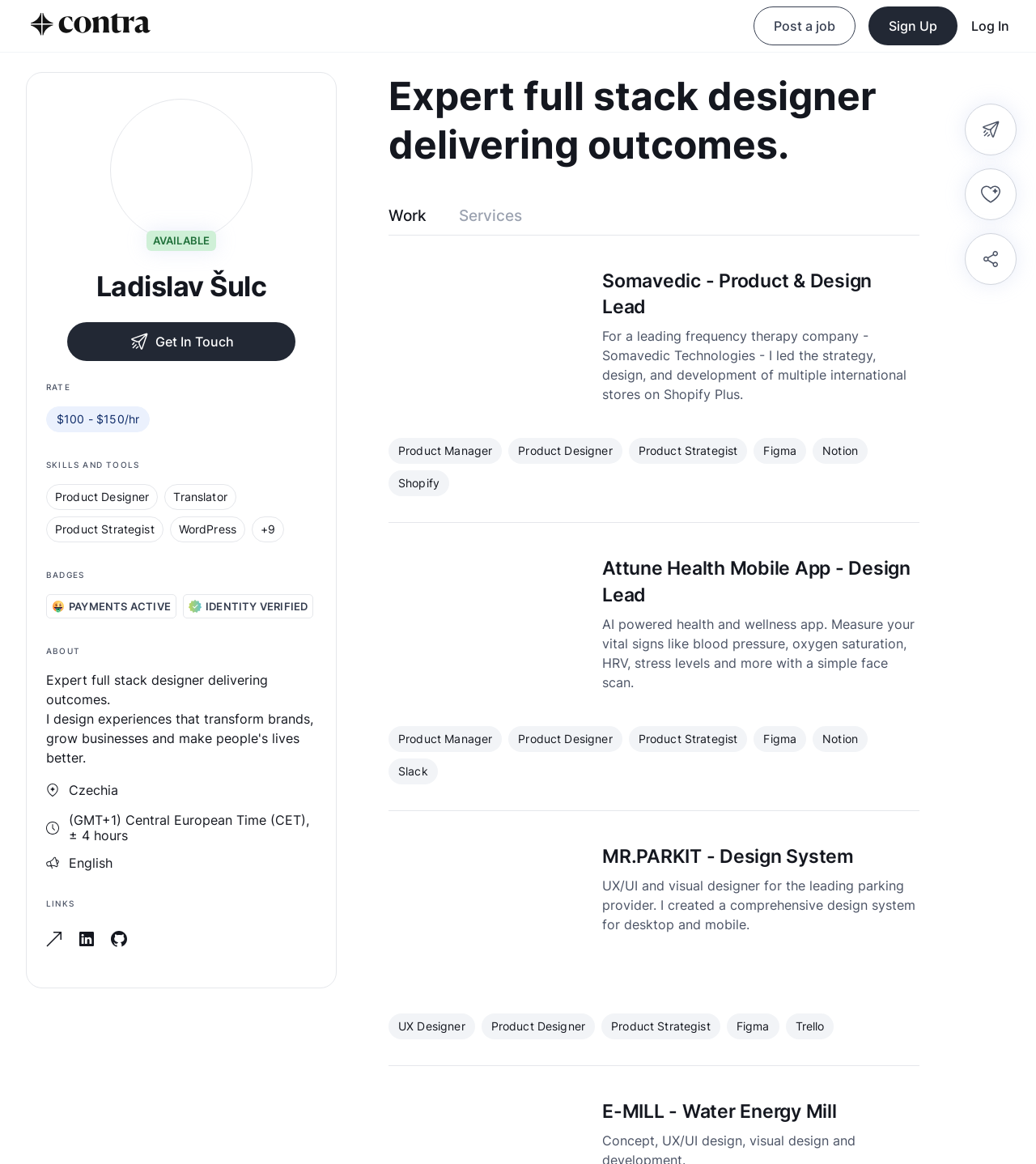Locate the UI element described as follows: "aria-label="Copy profile link to clipboard"". Return the bounding box coordinates as four float numbers between 0 and 1 in the order [left, top, right, bottom].

[0.931, 0.2, 0.981, 0.245]